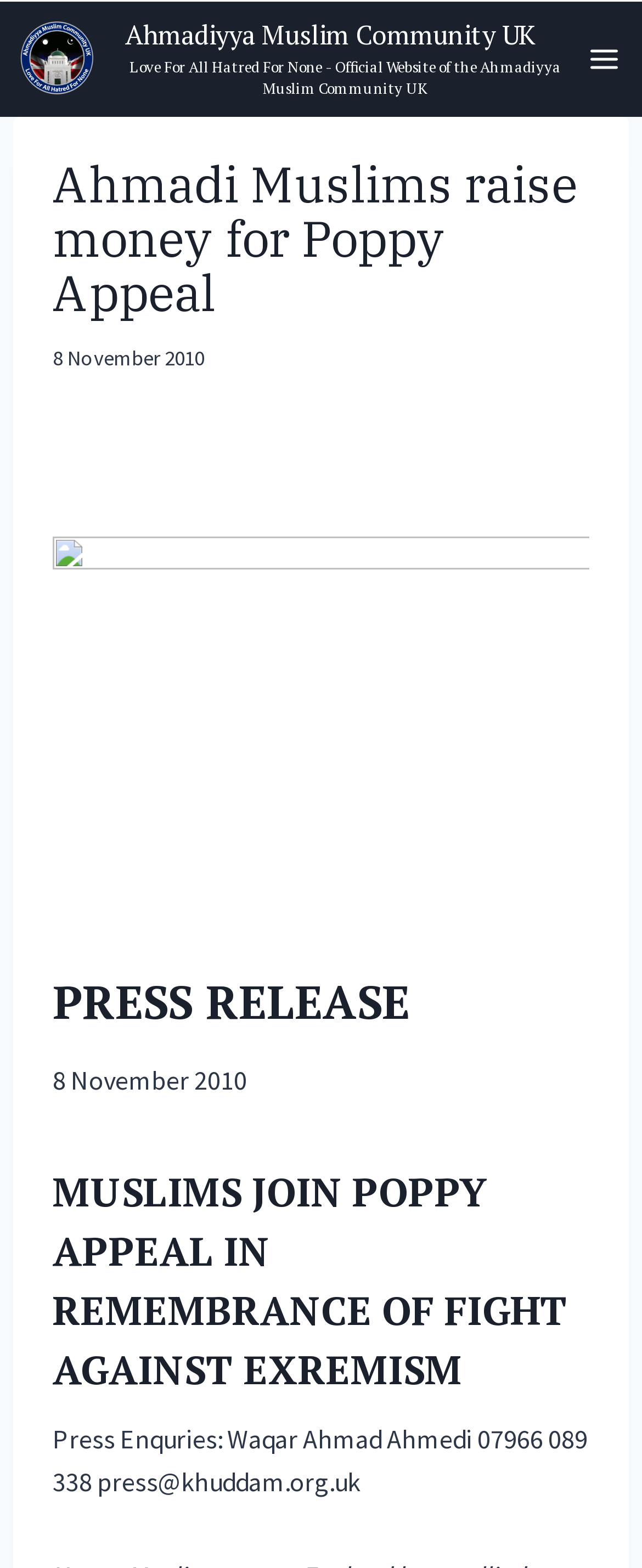Answer the following query with a single word or phrase:
What is the date of the press release?

8 November 2010